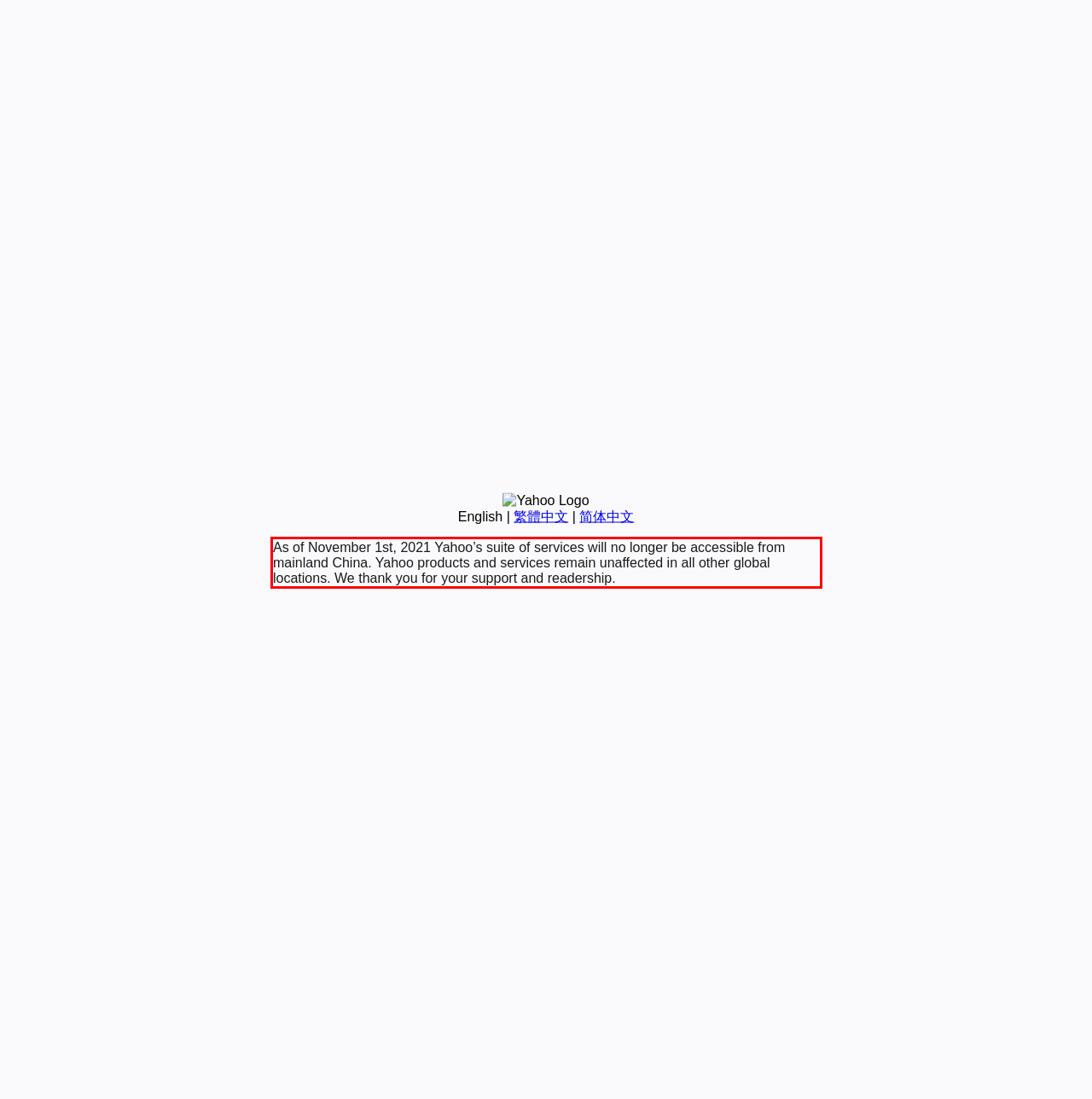Please identify and extract the text content from the UI element encased in a red bounding box on the provided webpage screenshot.

As of November 1st, 2021 Yahoo’s suite of services will no longer be accessible from mainland China. Yahoo products and services remain unaffected in all other global locations. We thank you for your support and readership.